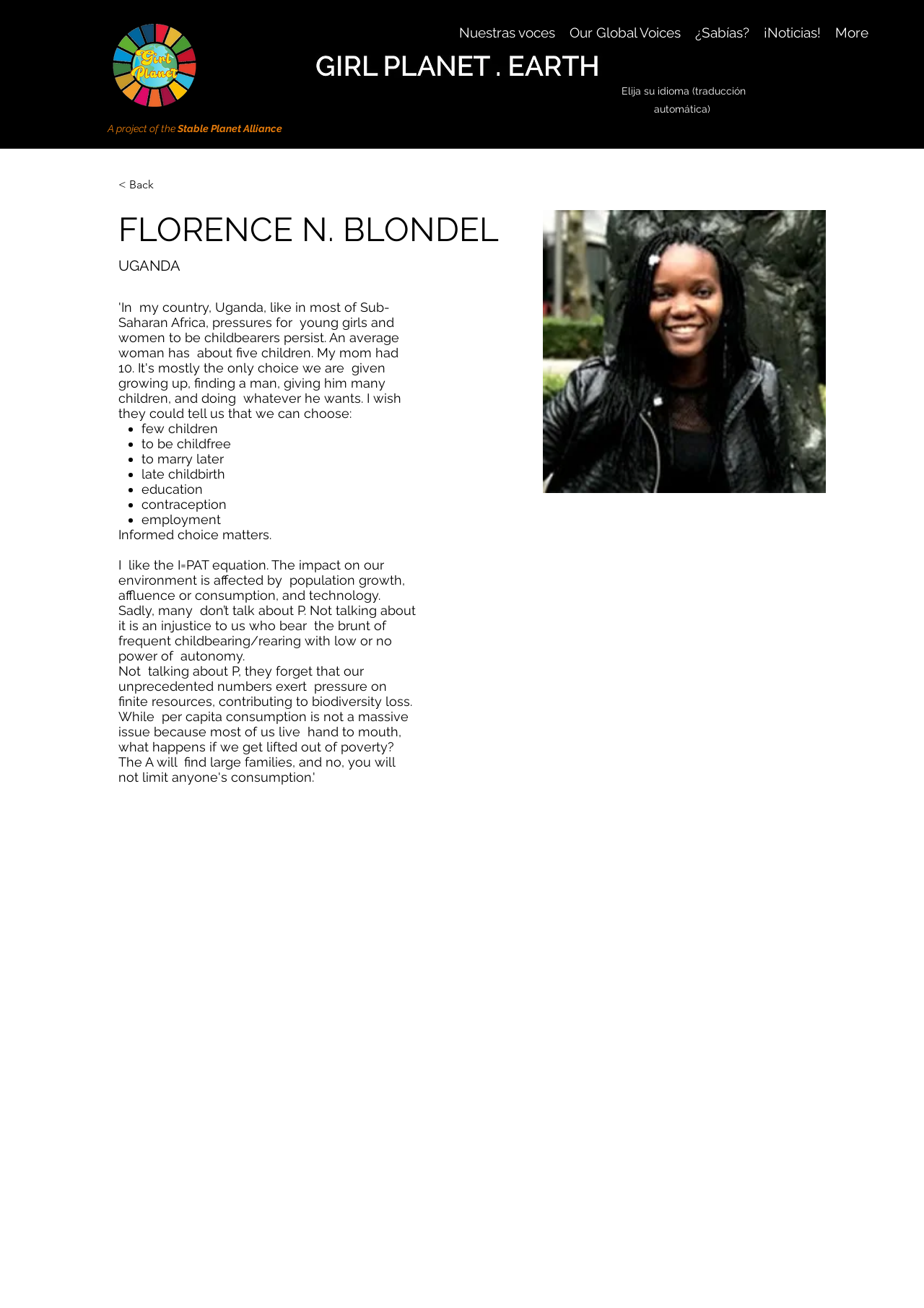Pinpoint the bounding box coordinates for the area that should be clicked to perform the following instruction: "Read more about Florence N. Blondel".

[0.128, 0.161, 0.554, 0.191]